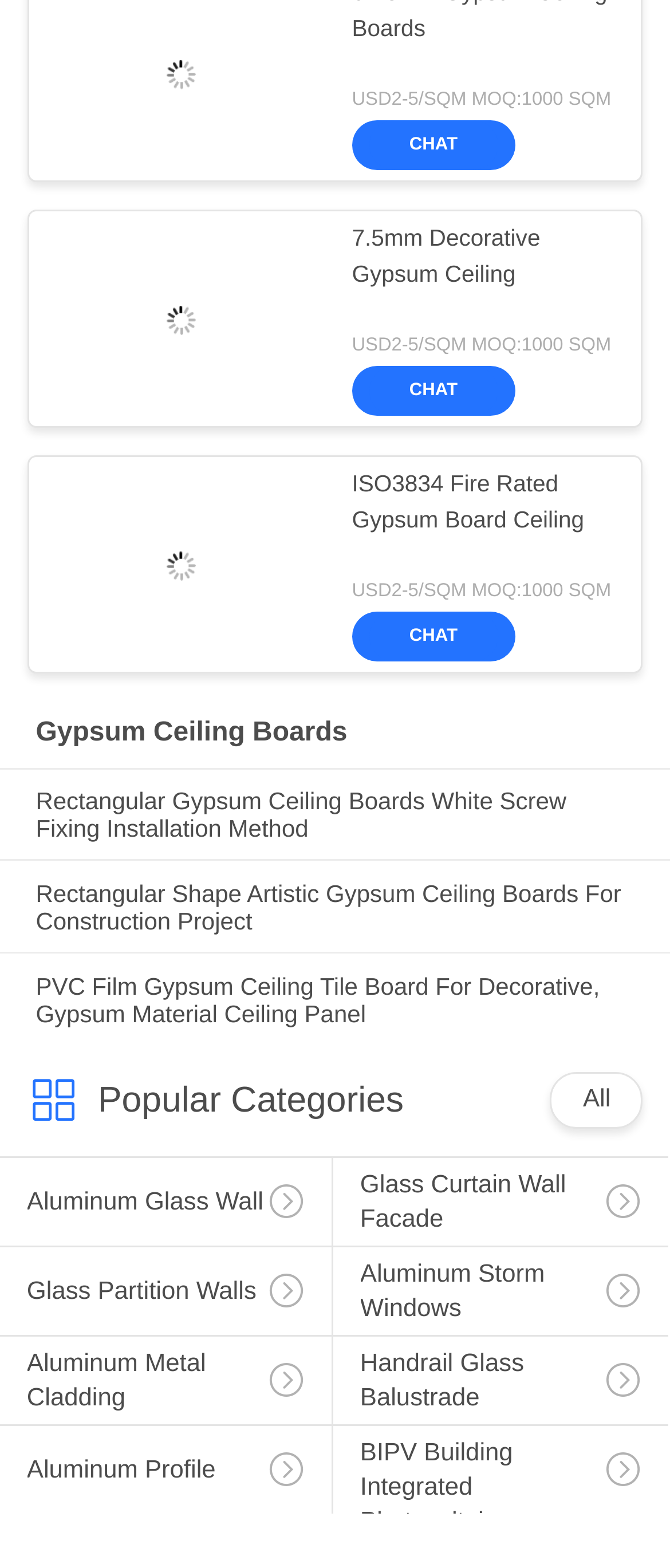What is the price range of the gypsum ceiling boards?
Using the visual information from the image, give a one-word or short-phrase answer.

USD2-5/SQM